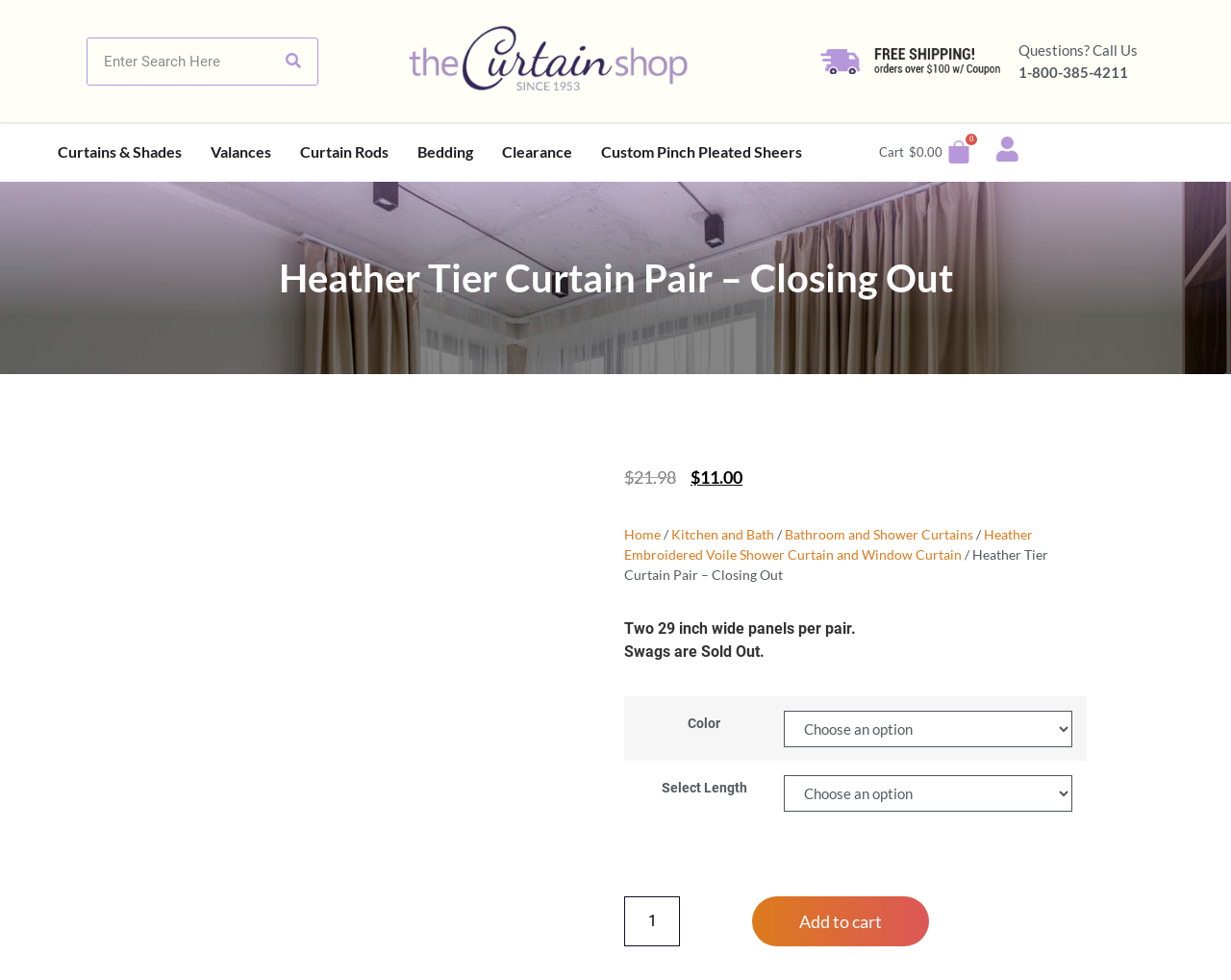Using floating point numbers between 0 and 1, provide the bounding box coordinates in the format (top-left x, top-left y, bottom-right x, bottom-right y). Locate the UI element described here: Bathroom and Shower Curtains

[0.638, 0.537, 0.791, 0.553]